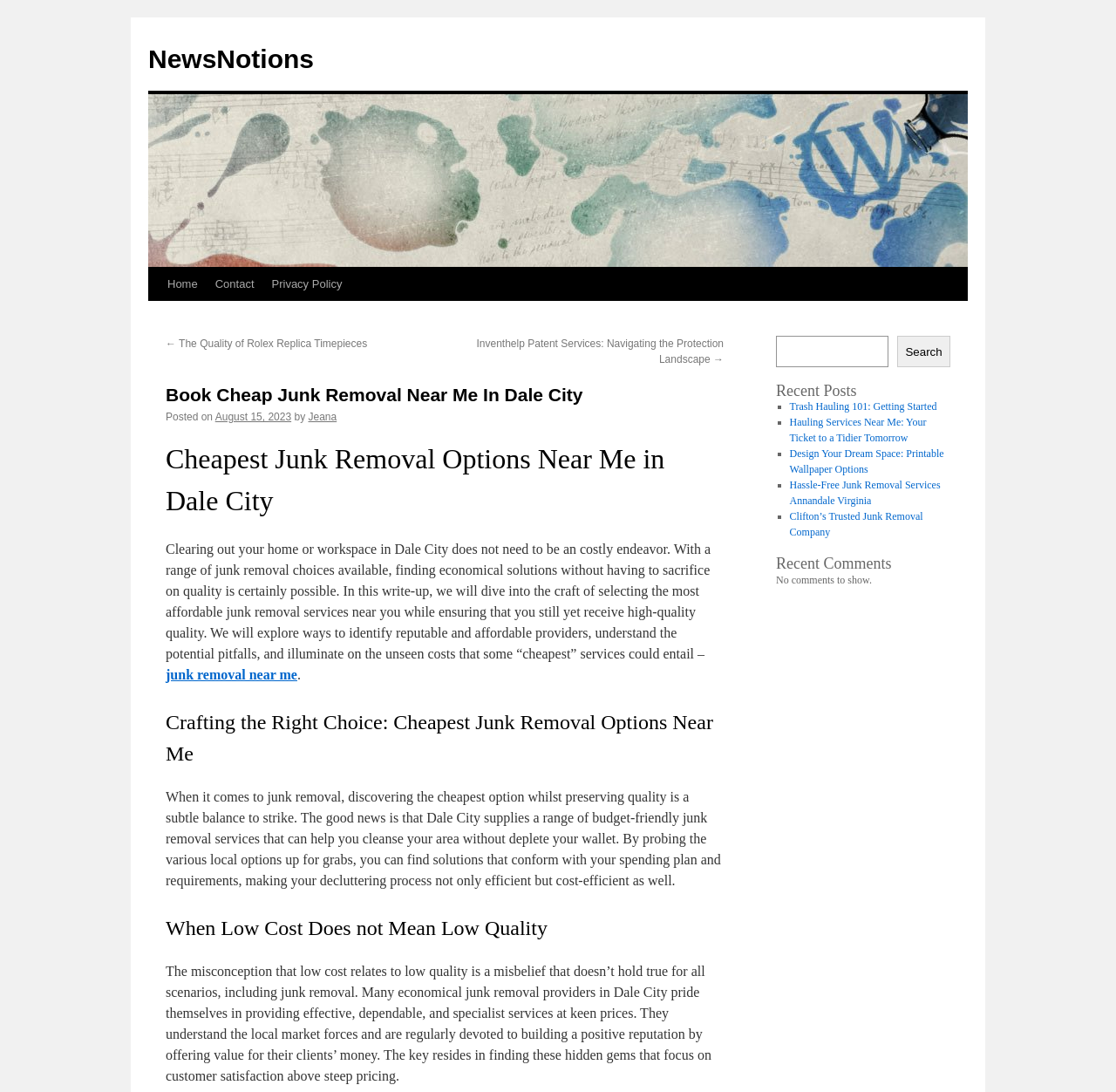Based on the image, please respond to the question with as much detail as possible:
Are there any comments on the webpage?

According to the 'Recent Comments' section, there are no comments to show, indicating that there are no comments on the webpage.